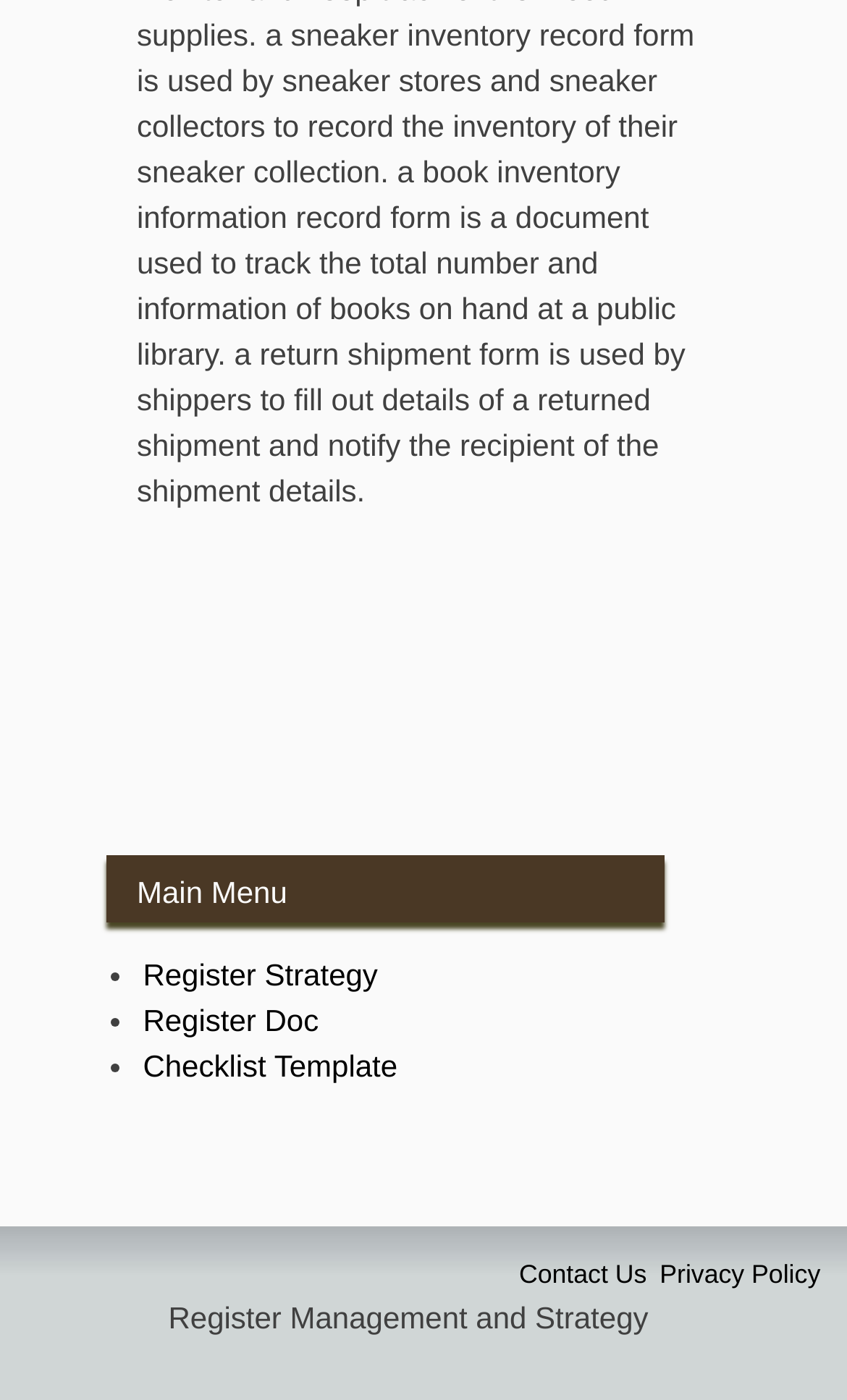Based on the image, please respond to the question with as much detail as possible:
How many list markers are in the main menu?

There are three list markers in the main menu section of the webpage, each preceding a link item, 'Register Strategy', 'Register Doc', and 'Checklist Template'.